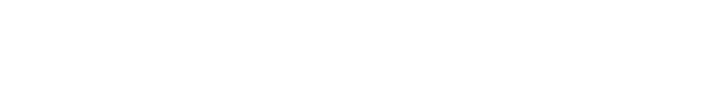Create a detailed narrative for the image.

This image features an advertisement for the "Oakwell Beer Spa," promoting it as a top destination in Denver. The ad highlights the spa's unique offerings, suggesting an enjoyable experience. Positioned prominently in the context of an article titled "Denver’s 5 Most Stylish Sushi Spots," the ad contributes to the overall theme of enticing local culinary and lifestyle experiences. The visual appeal of the advertisement complements the main article, inviting readers to explore Denver's vibrant dining scene.